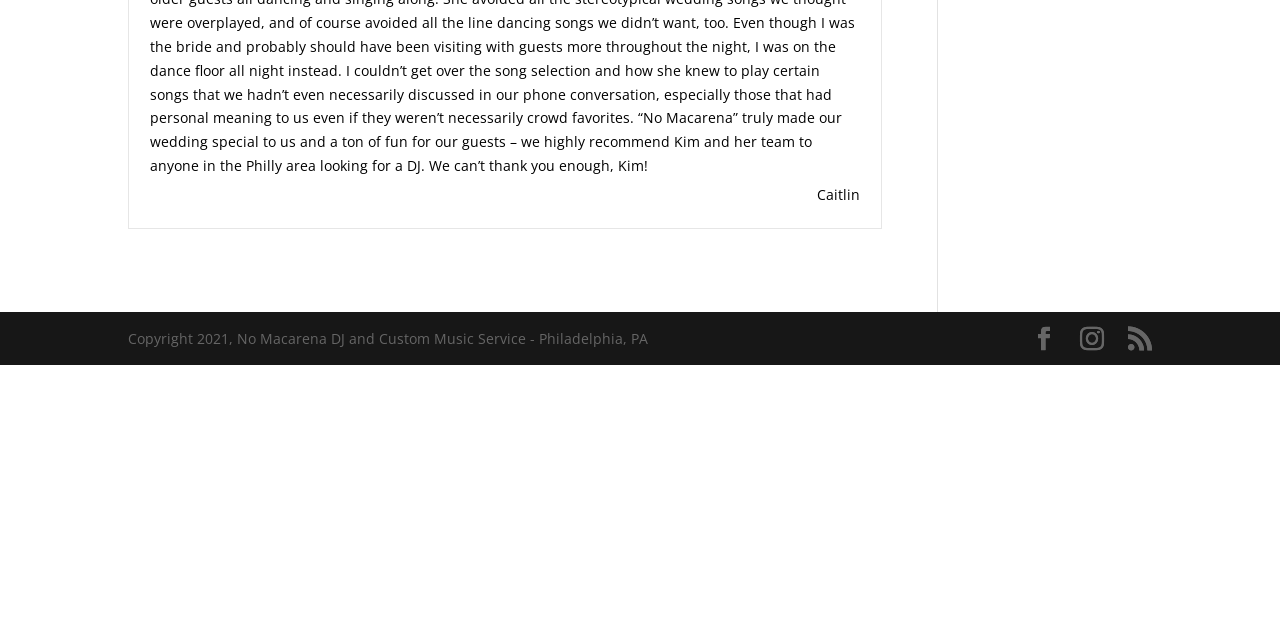Calculate the bounding box coordinates of the UI element given the description: "Facebook".

[0.806, 0.51, 0.825, 0.549]